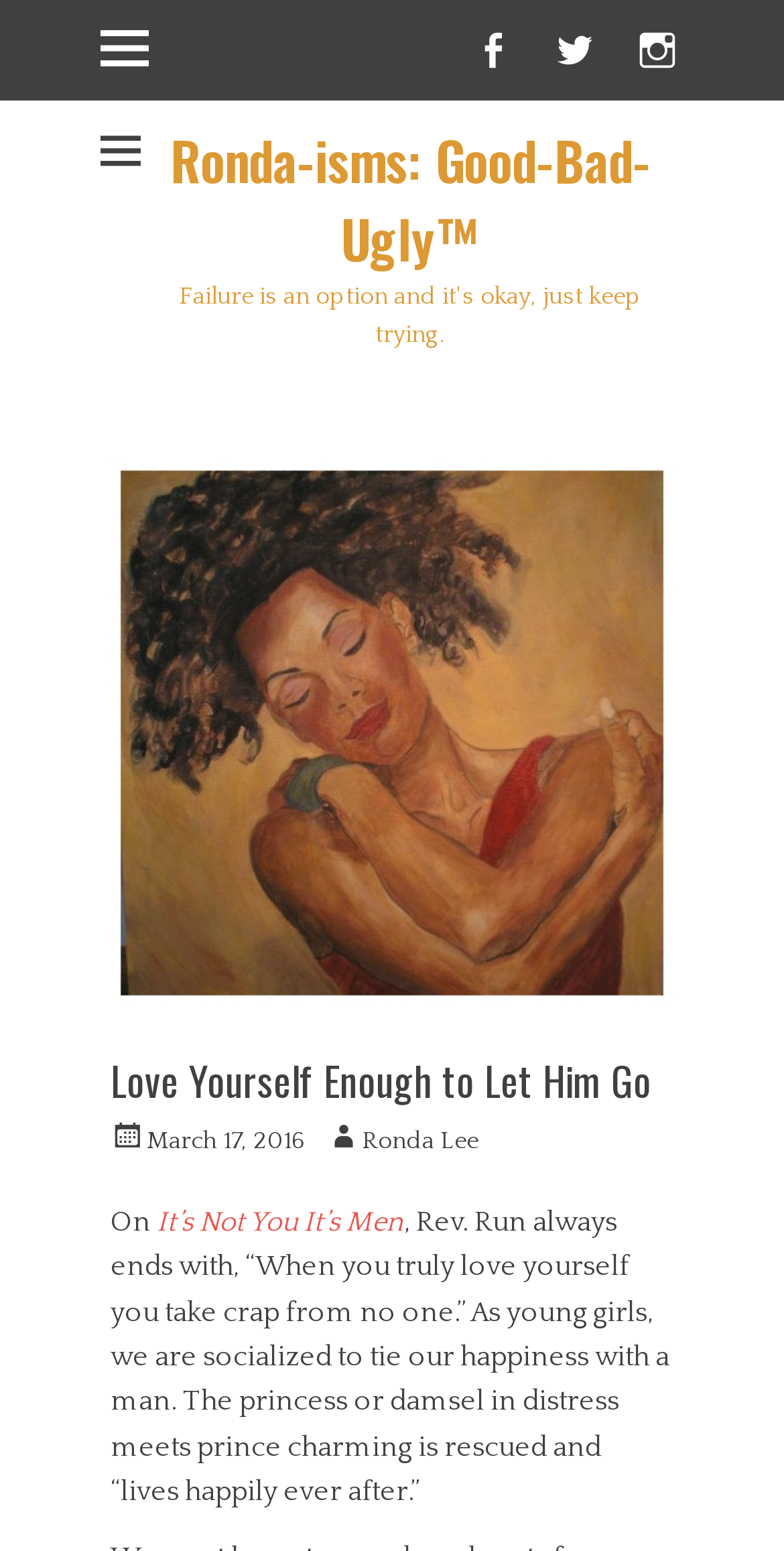Determine the bounding box coordinates of the clickable element necessary to fulfill the instruction: "Click the Facebook link". Provide the coordinates as four float numbers within the 0 to 1 range, i.e., [left, top, right, bottom].

[0.582, 0.009, 0.674, 0.056]